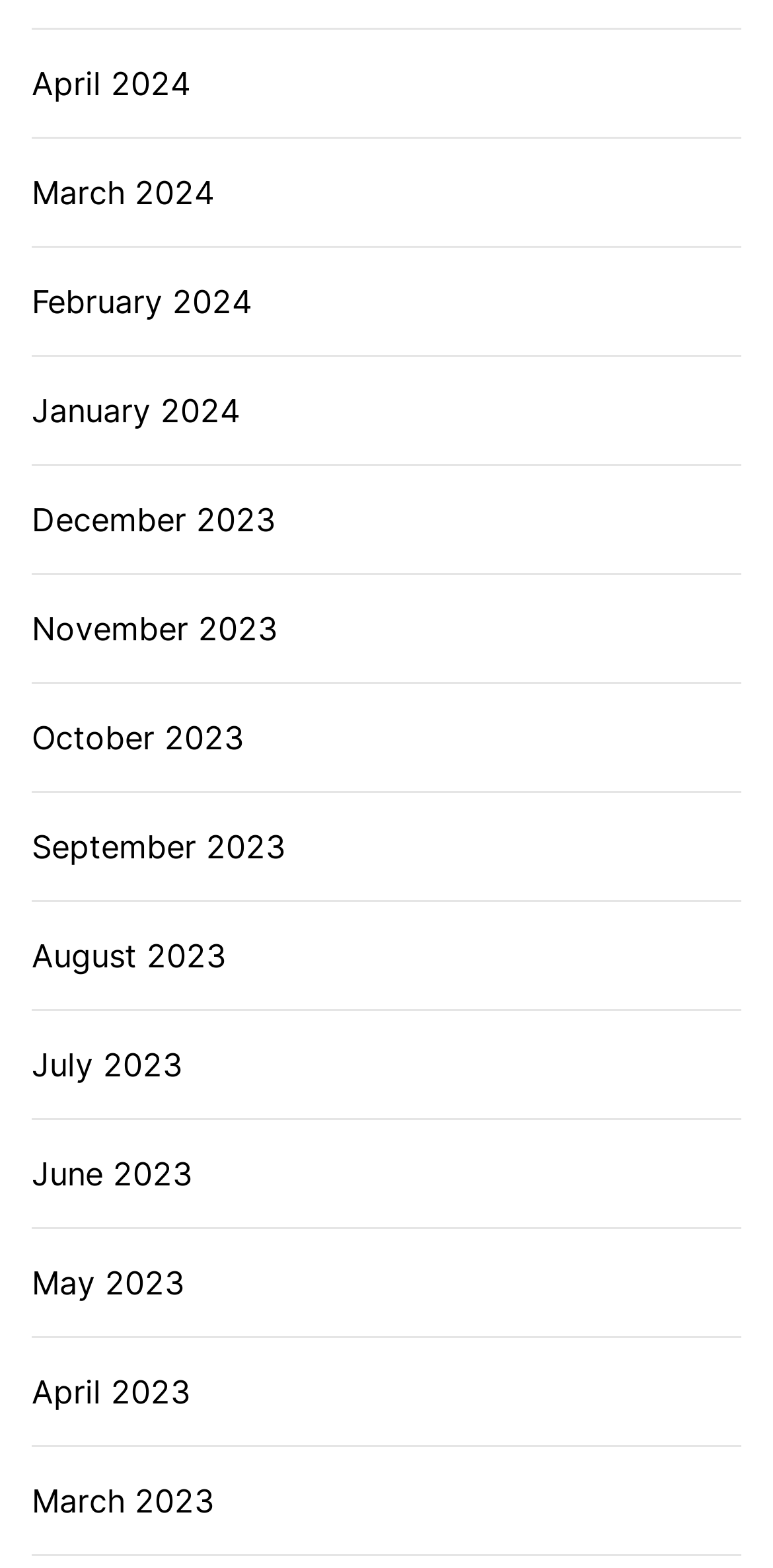Please provide a detailed answer to the question below by examining the image:
What is the next month after November 2023?

By looking at the list of links, I can see that the next month after November 2023 is December 2023, which is the 5th link from the top.